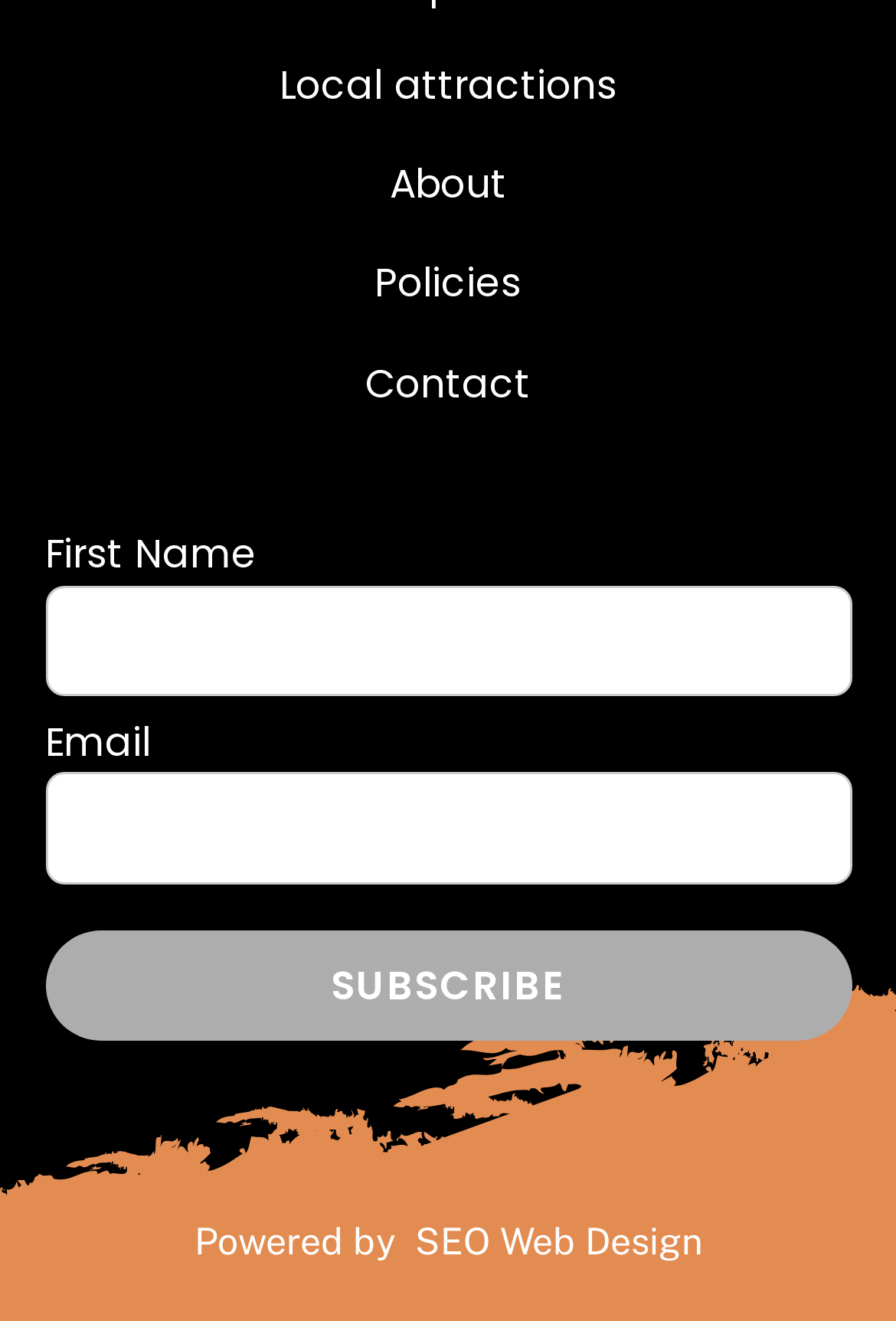Select the bounding box coordinates of the element I need to click to carry out the following instruction: "Click subscribe".

[0.05, 0.705, 0.95, 0.788]